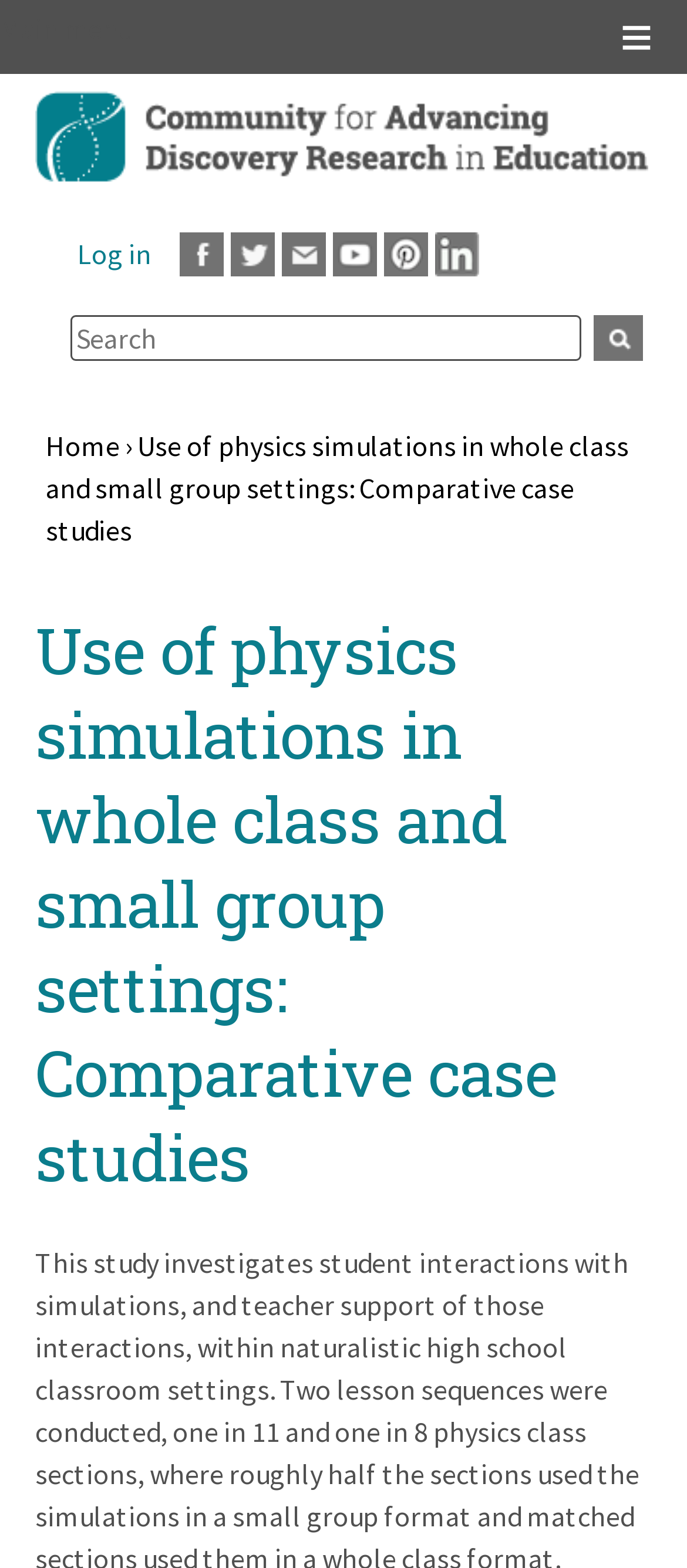Identify the bounding box coordinates of the region that should be clicked to execute the following instruction: "Go to the home page".

[0.051, 0.097, 0.944, 0.119]